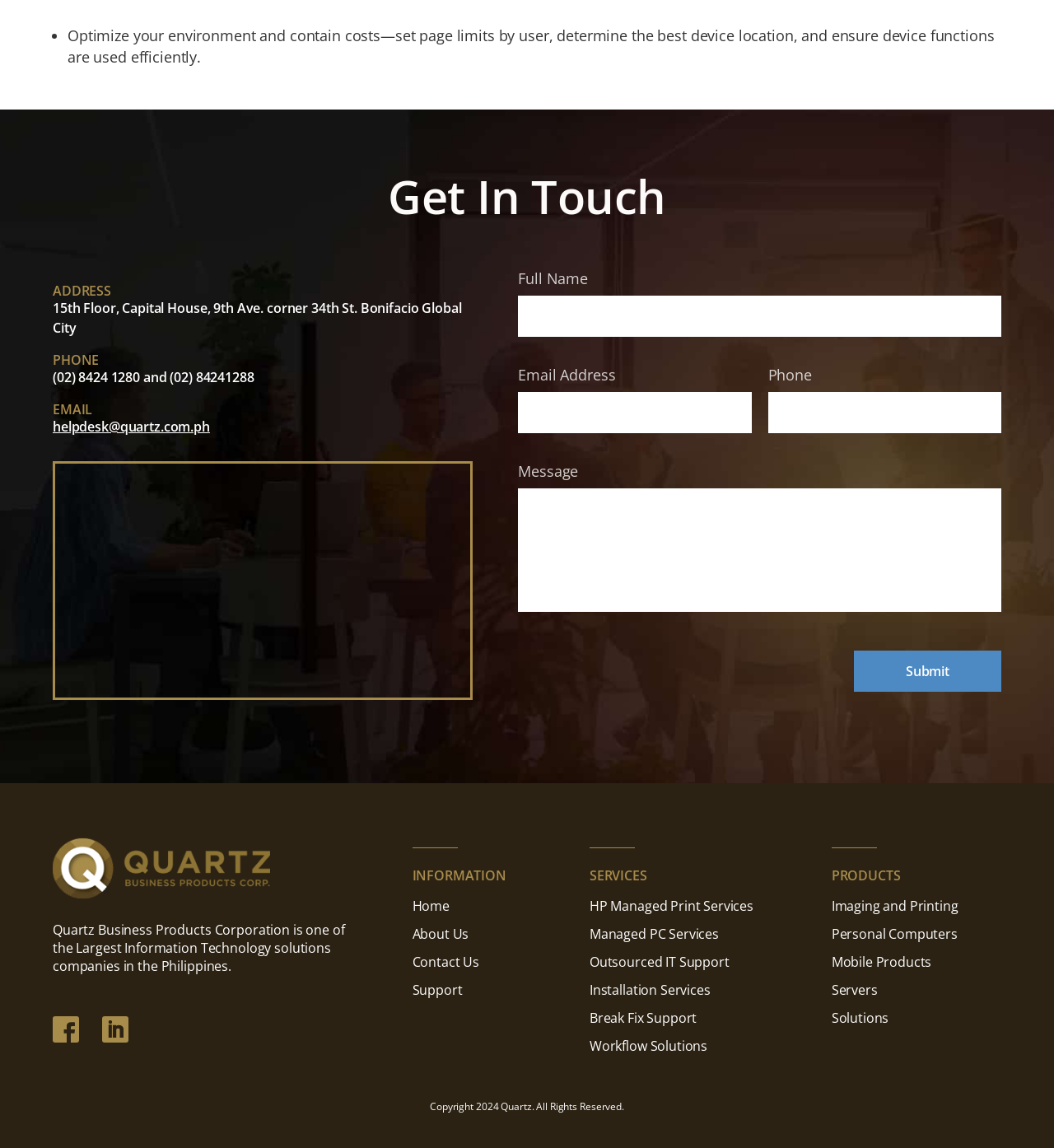Determine the bounding box coordinates (top-left x, top-left y, bottom-right x, bottom-right y) of the UI element described in the following text: (02) 8424 1280

[0.05, 0.321, 0.133, 0.336]